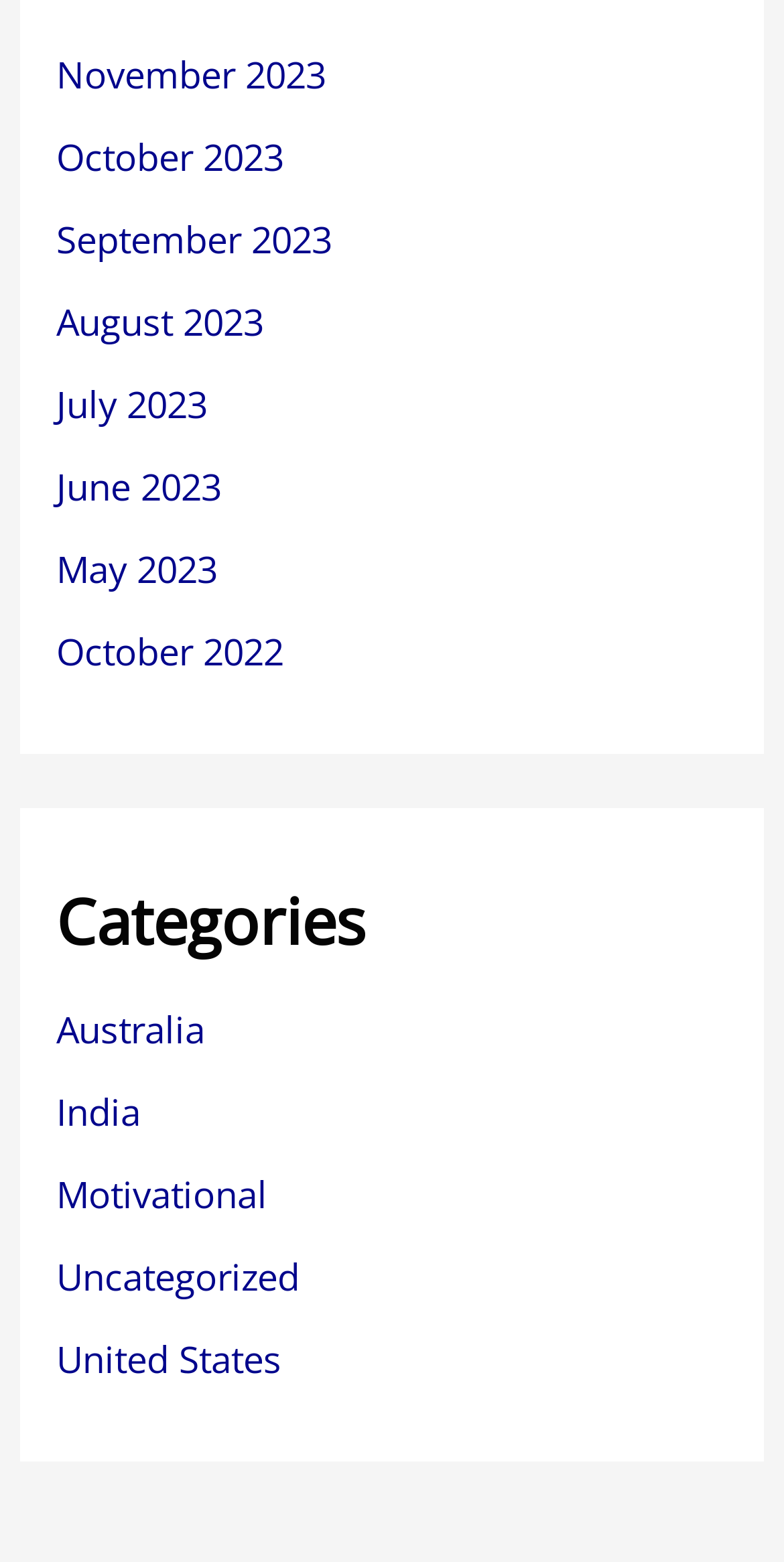What are the months listed in the top section? Based on the screenshot, please respond with a single word or phrase.

November 2023 to May 2023